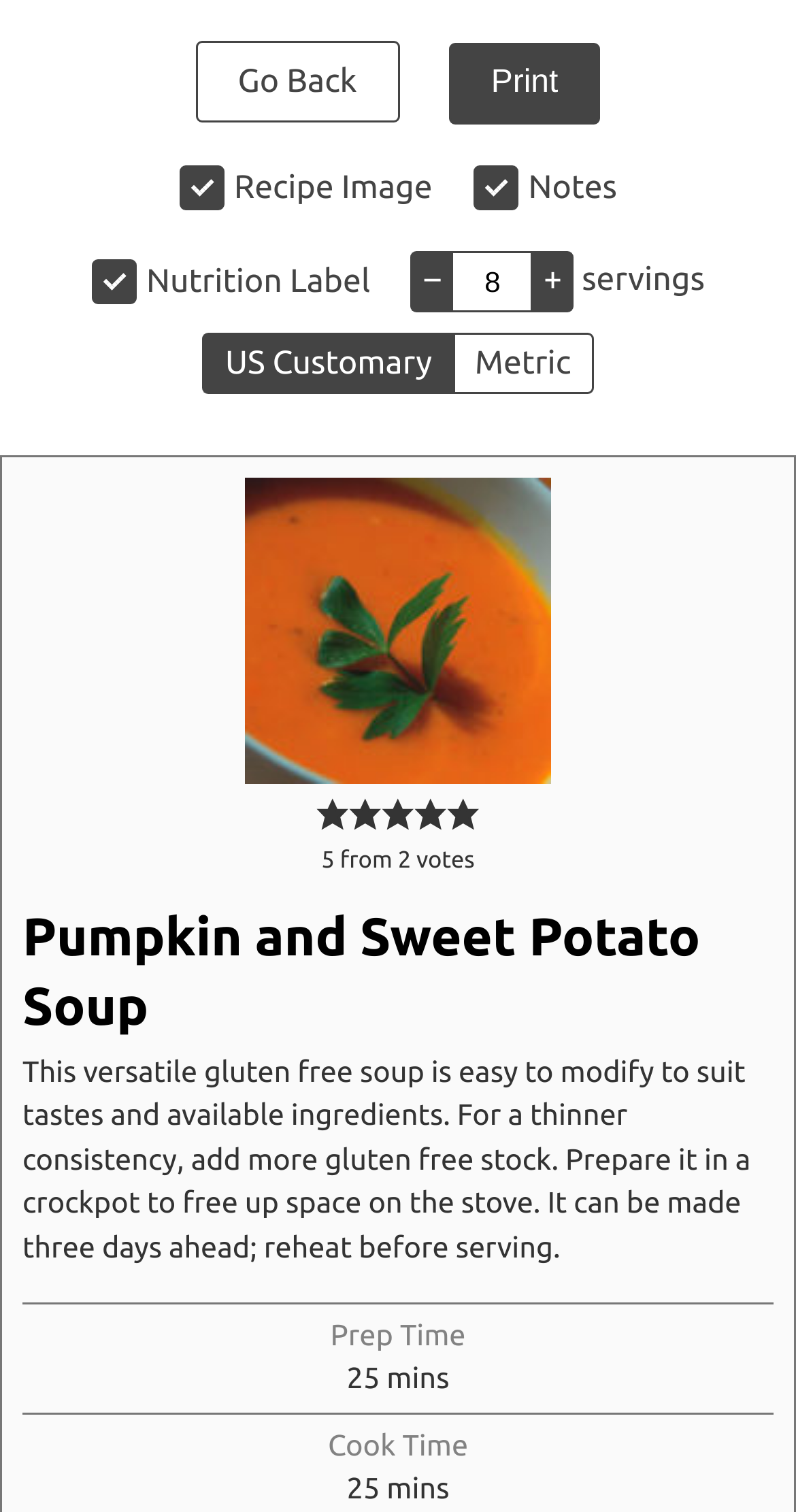Find and indicate the bounding box coordinates of the region you should select to follow the given instruction: "Enter serving size".

[0.568, 0.166, 0.67, 0.207]